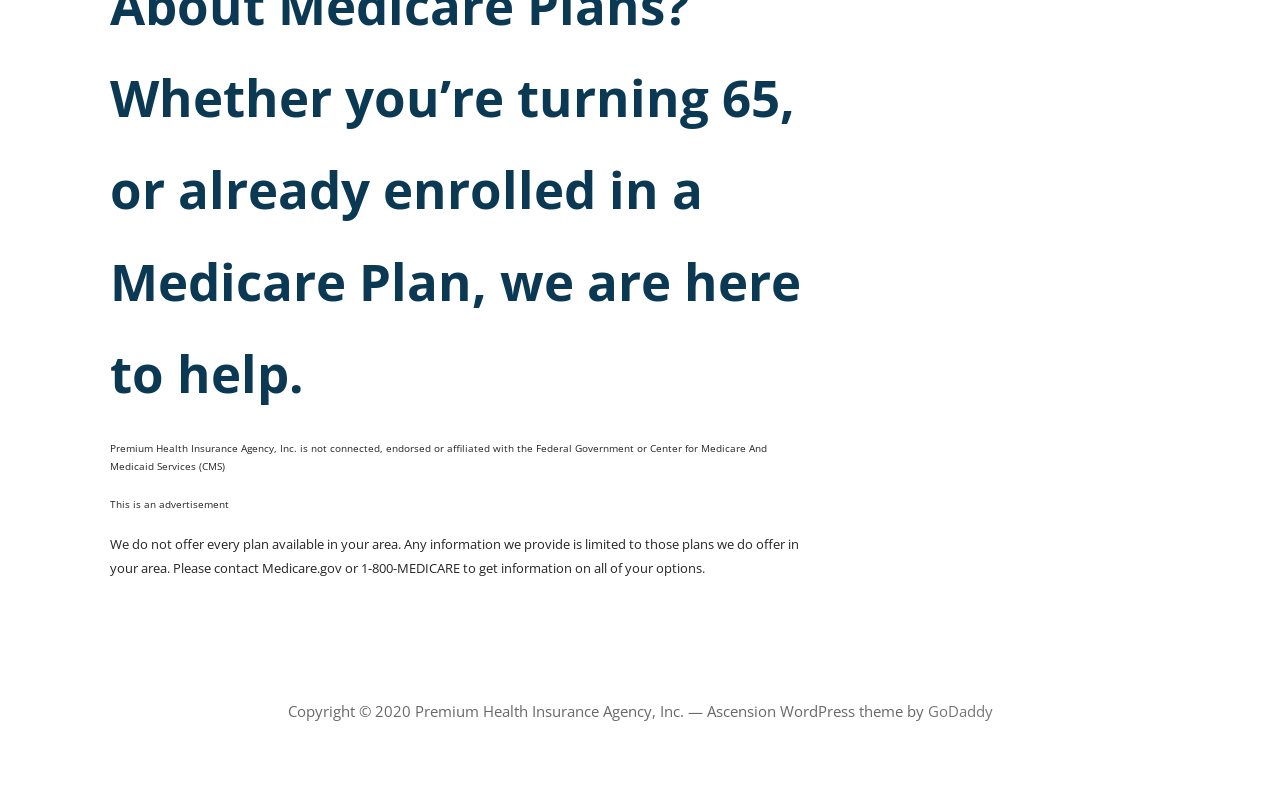Locate the bounding box of the UI element defined by this description: "alt="Whenwill"". The coordinates should be given as four float numbers between 0 and 1, formatted as [left, top, right, bottom].

None